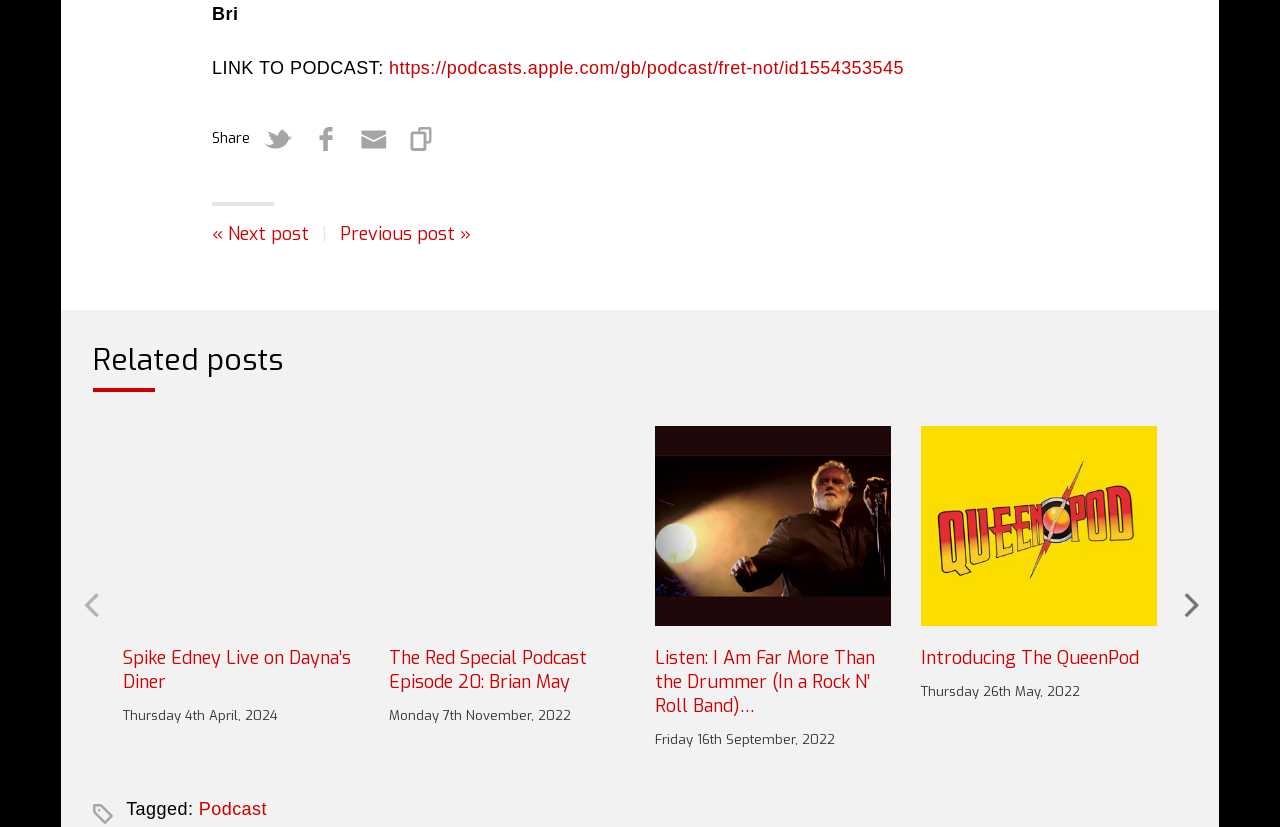How many related posts are there?
Refer to the image and give a detailed answer to the question.

I counted the number of links under the 'Related posts' heading, and there are 4 links with images and headings, indicating 4 related posts.